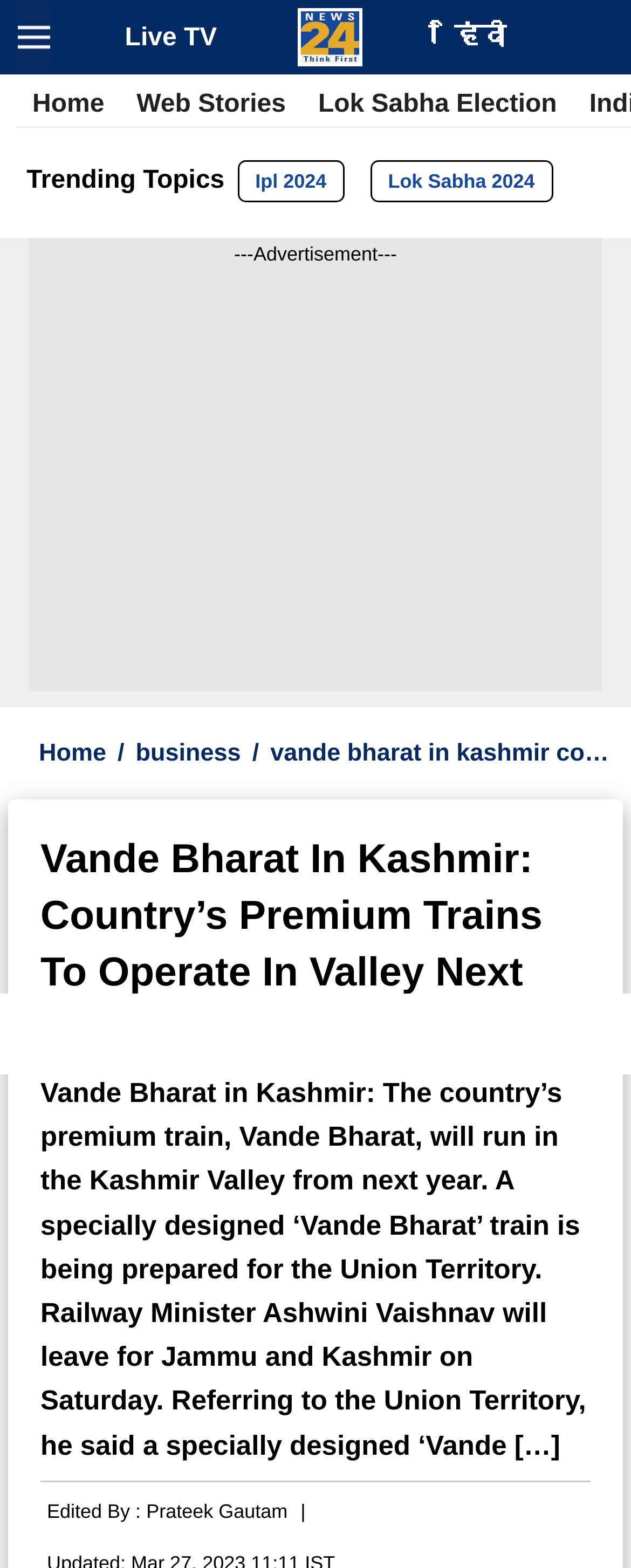Refer to the image and offer a detailed explanation in response to the question: Who is the Railway Minister mentioned in the article?

The question asks about the Railway Minister mentioned in the article. From the webpage content, specifically the heading 'Vande Bharat in Kashmir: The country’s premium train, Vande Bharat, will run in the Kashmir Valley from next year. A specially designed ‘Vande Bharat’ train is being prepared for the Union Territory. Railway Minister Ashwini Vaishnav will leave for Jammu and Kashmir on Saturday.', we can infer that the Railway Minister mentioned is Ashwini Vaishnav.